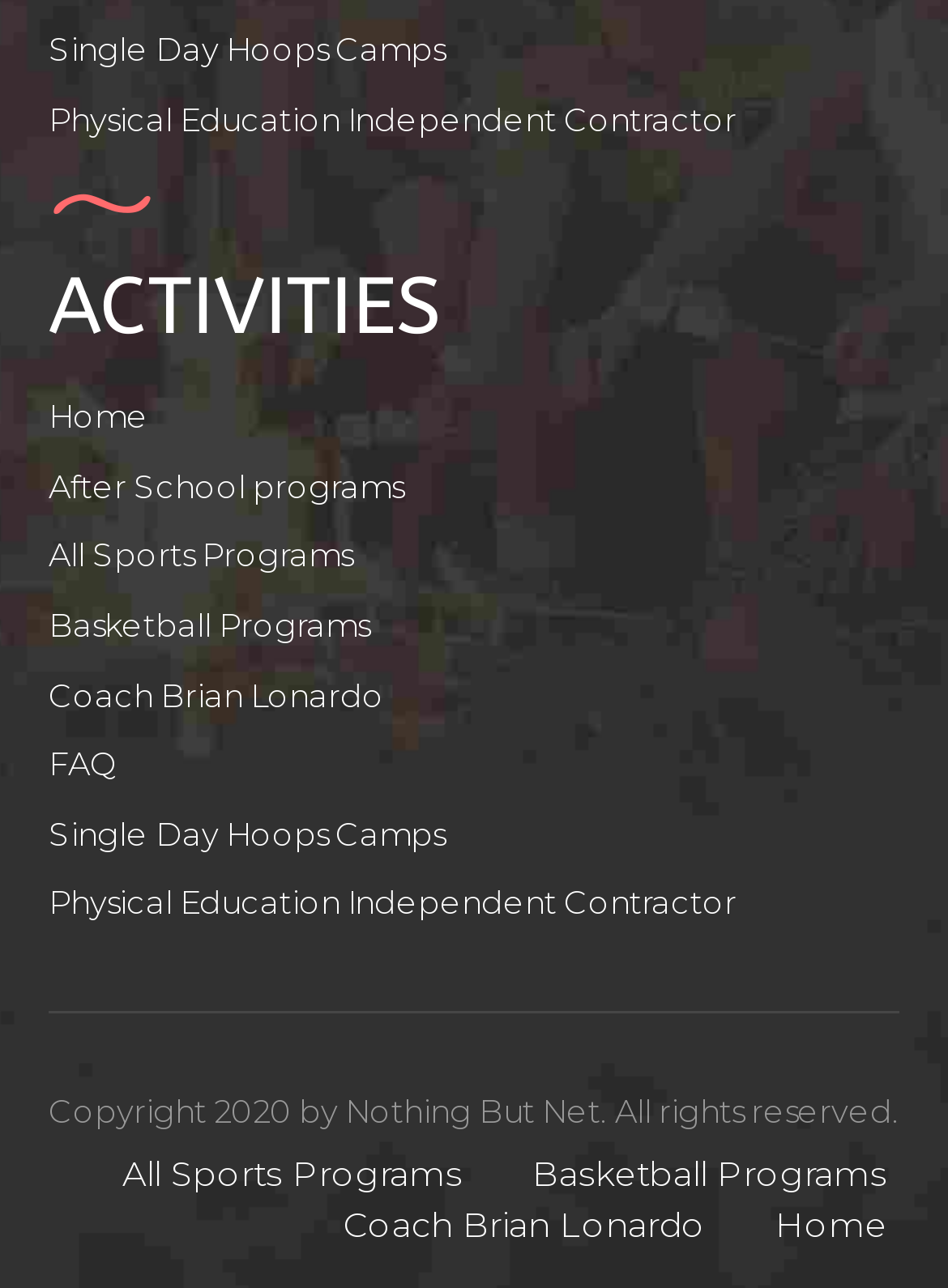Determine the bounding box coordinates of the element that should be clicked to execute the following command: "Click the 'Email Me' link".

None